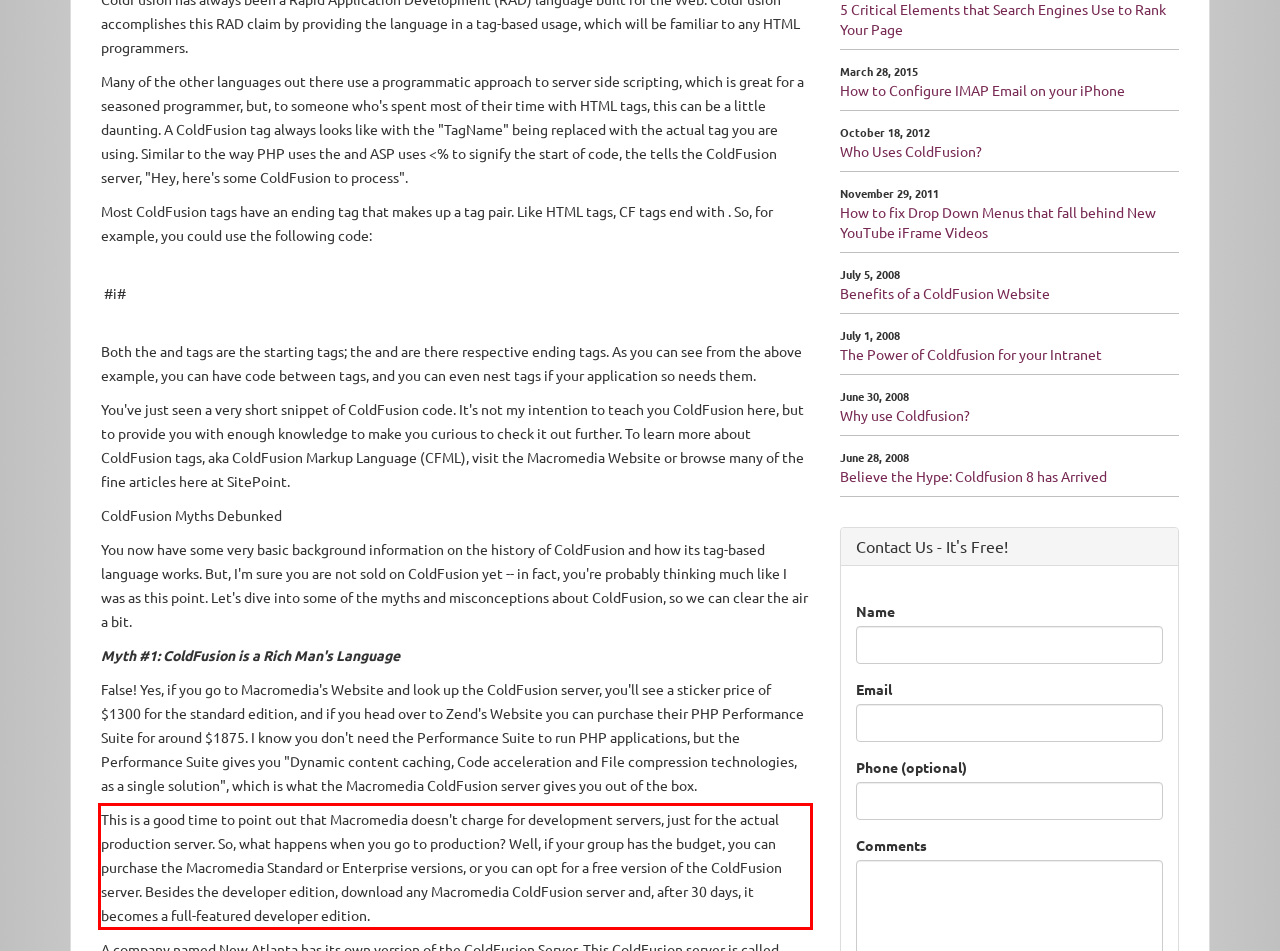Please recognize and transcribe the text located inside the red bounding box in the webpage image.

This is a good time to point out that Macromedia doesn't charge for development servers, just for the actual production server. So, what happens when you go to production? Well, if your group has the budget, you can purchase the Macromedia Standard or Enterprise versions, or you can opt for a free version of the ColdFusion server. Besides the developer edition, download any Macromedia ColdFusion server and, after 30 days, it becomes a full-featured developer edition.